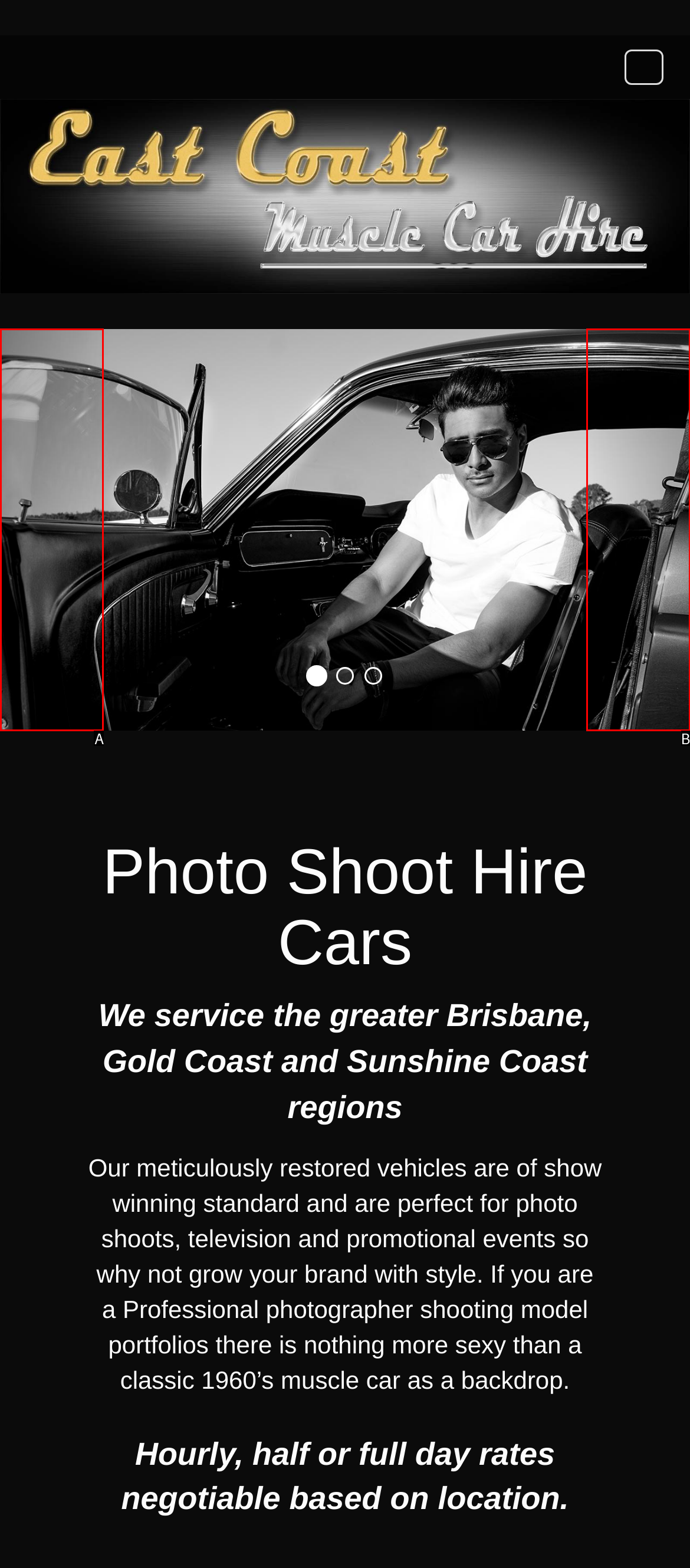Choose the option that best matches the description: Next
Indicate the letter of the matching option directly.

B